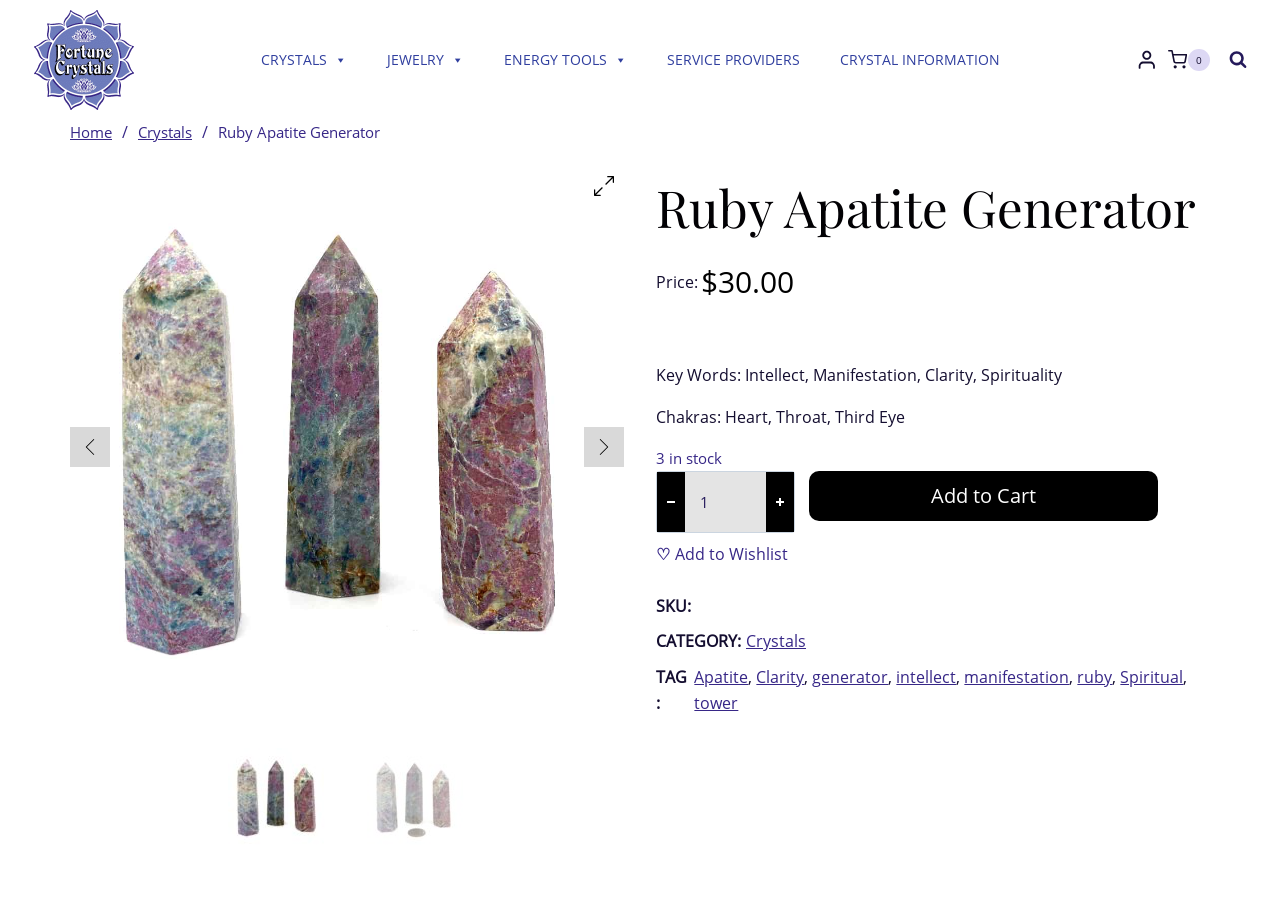Based on the image, provide a detailed response to the question:
What is the function of the spinbutton?

The spinbutton is labeled as 'Product quantity' and allows the user to select the quantity of the Ruby Apatite Generator to add to their cart.